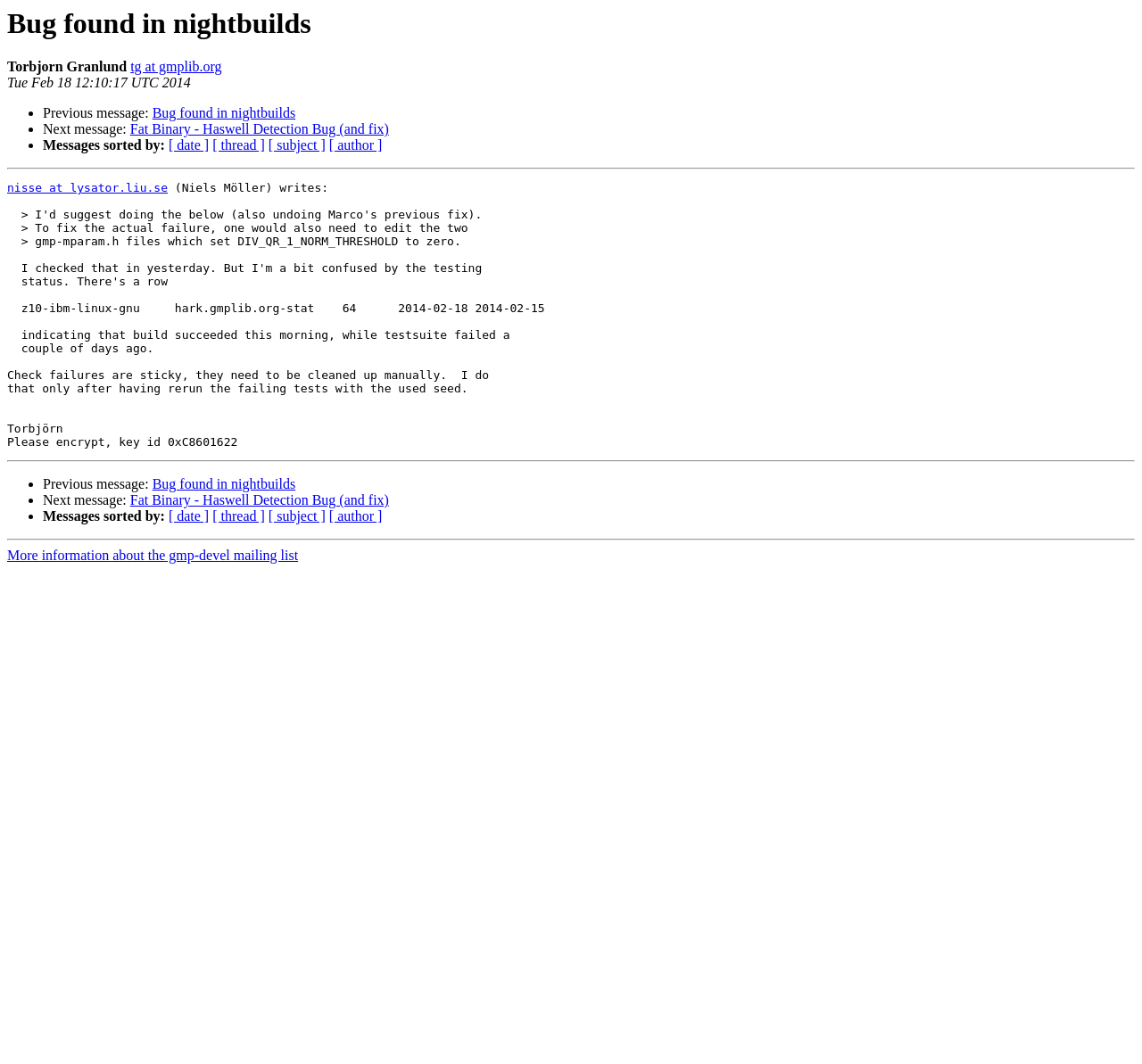Identify the bounding box coordinates of the element to click to follow this instruction: 'View previous message'. Ensure the coordinates are four float values between 0 and 1, provided as [left, top, right, bottom].

[0.038, 0.099, 0.133, 0.114]